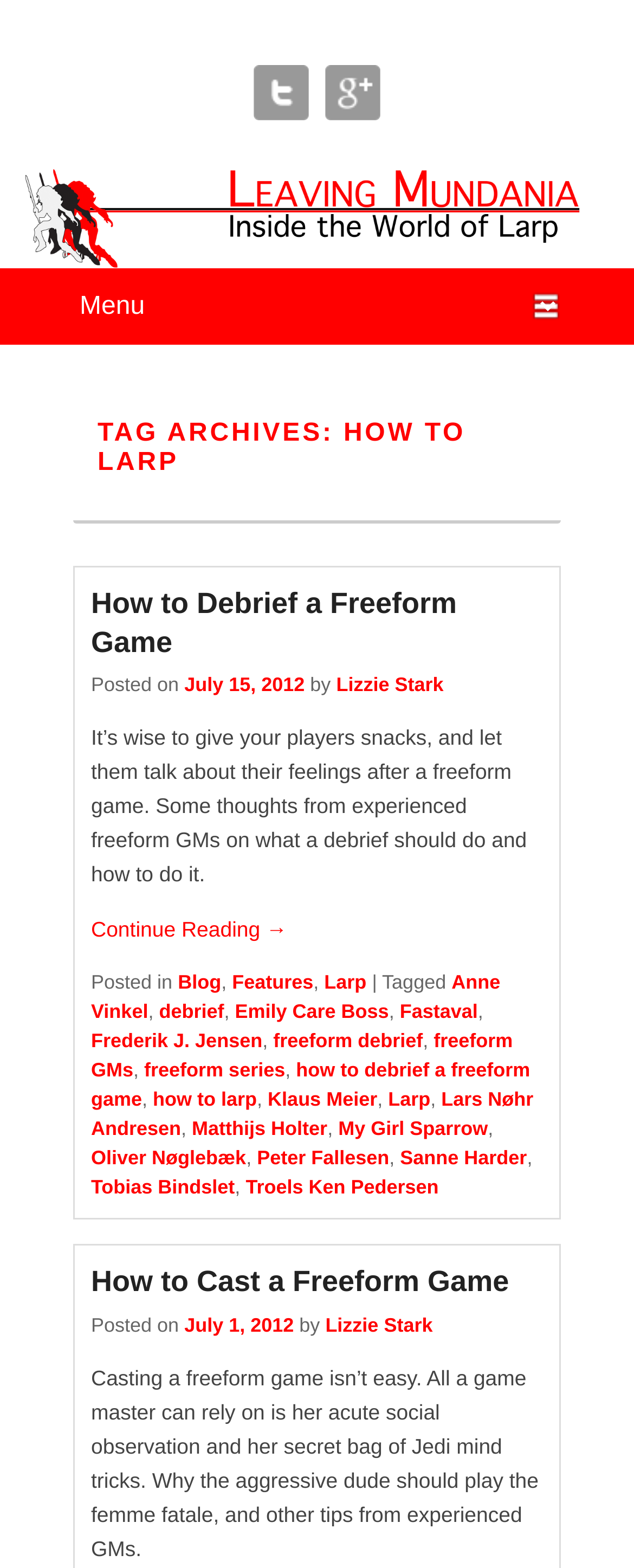Please identify the coordinates of the bounding box for the clickable region that will accomplish this instruction: "Read more about 'How to Cast a Freeform Game'".

[0.144, 0.807, 0.803, 0.828]